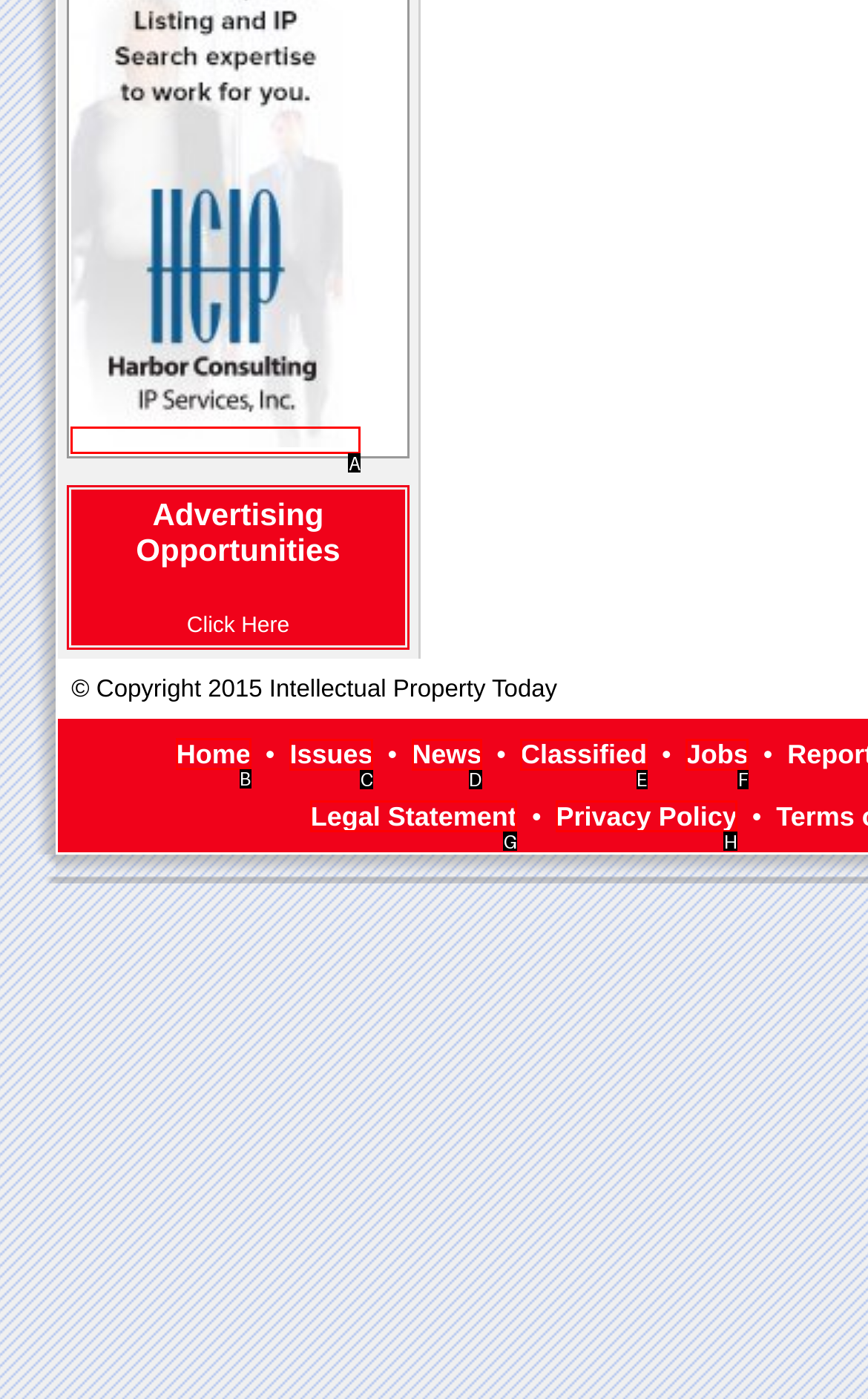Tell me which one HTML element I should click to complete the following task: View FAQs Answer with the option's letter from the given choices directly.

None